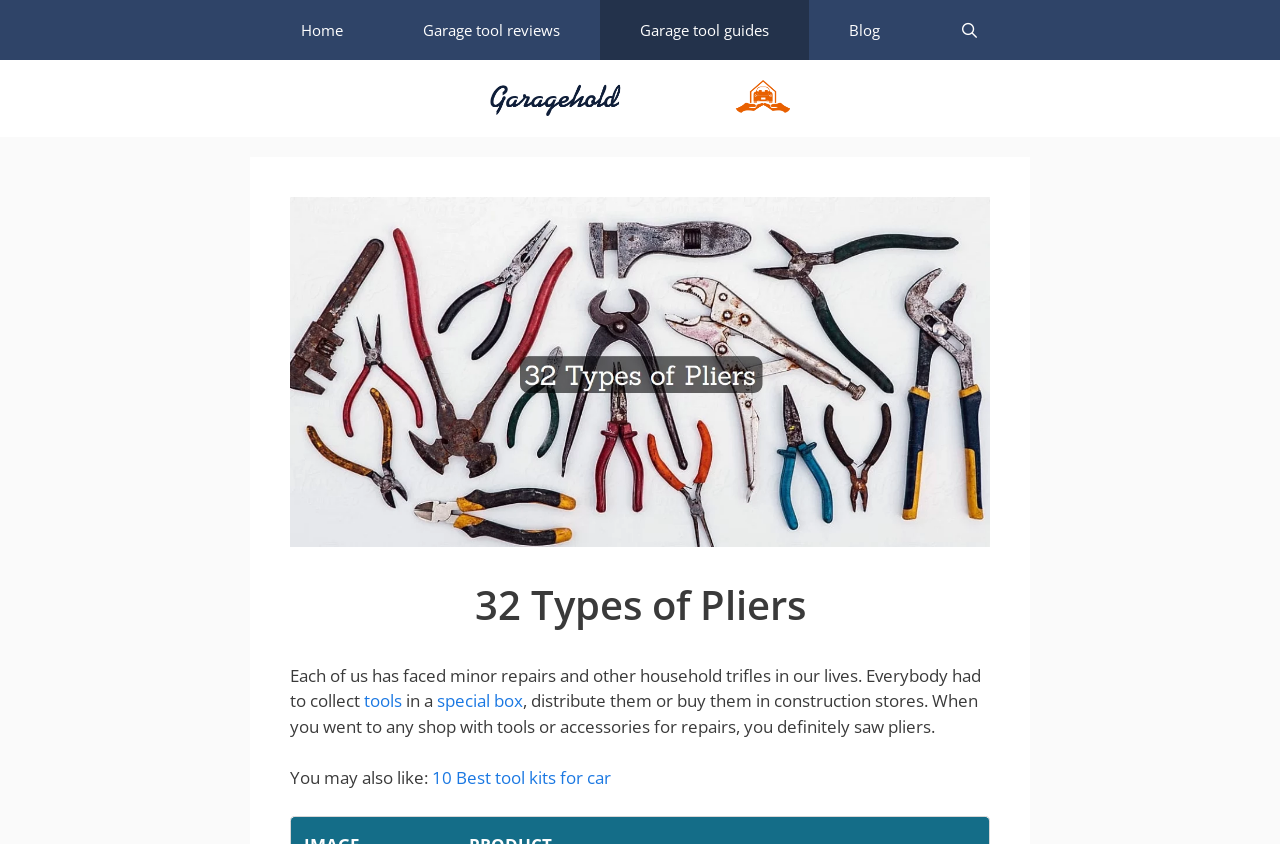Find the bounding box coordinates of the element to click in order to complete the given instruction: "search for something."

[0.719, 0.0, 0.796, 0.071]